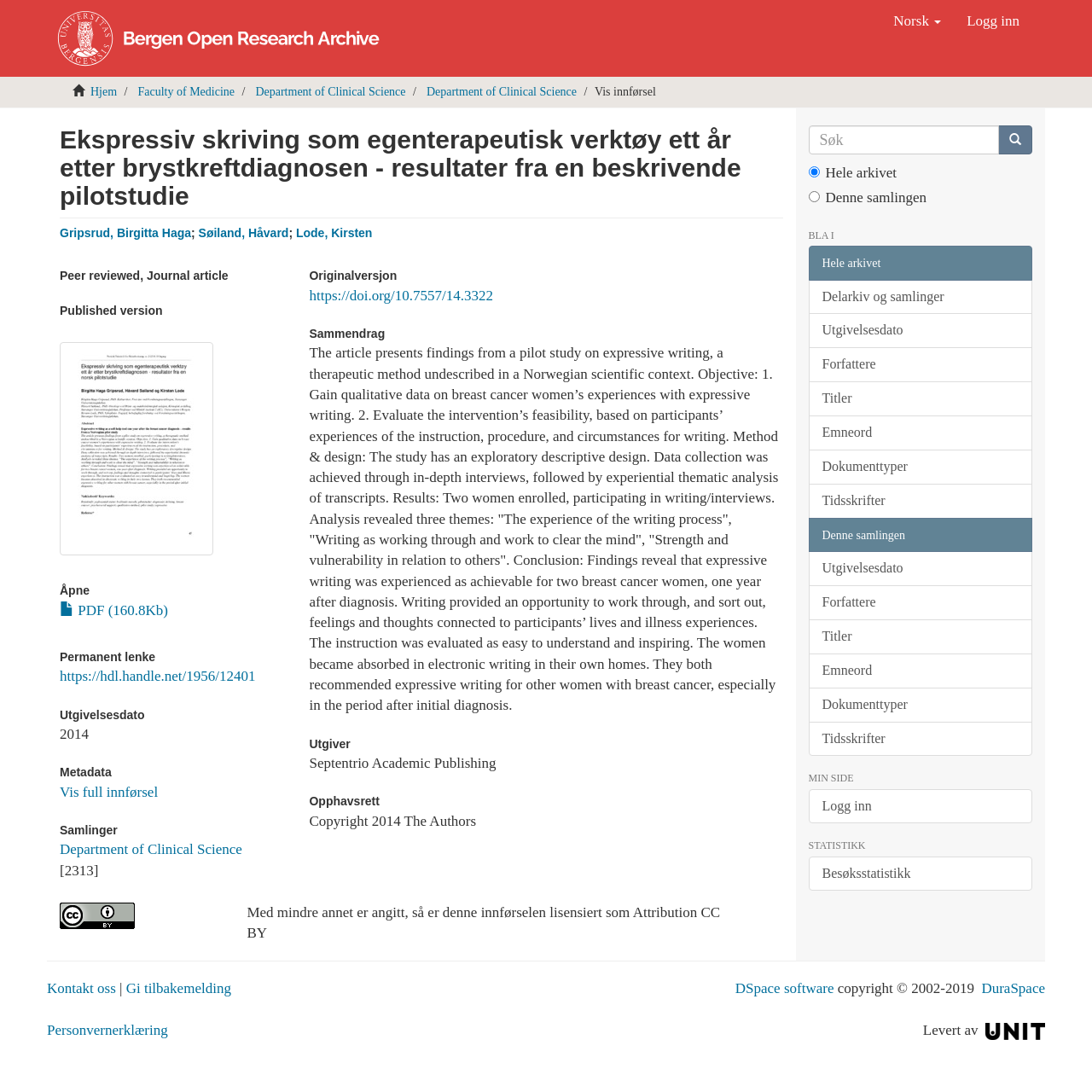What is the publication date of the article? Examine the screenshot and reply using just one word or a brief phrase.

2014